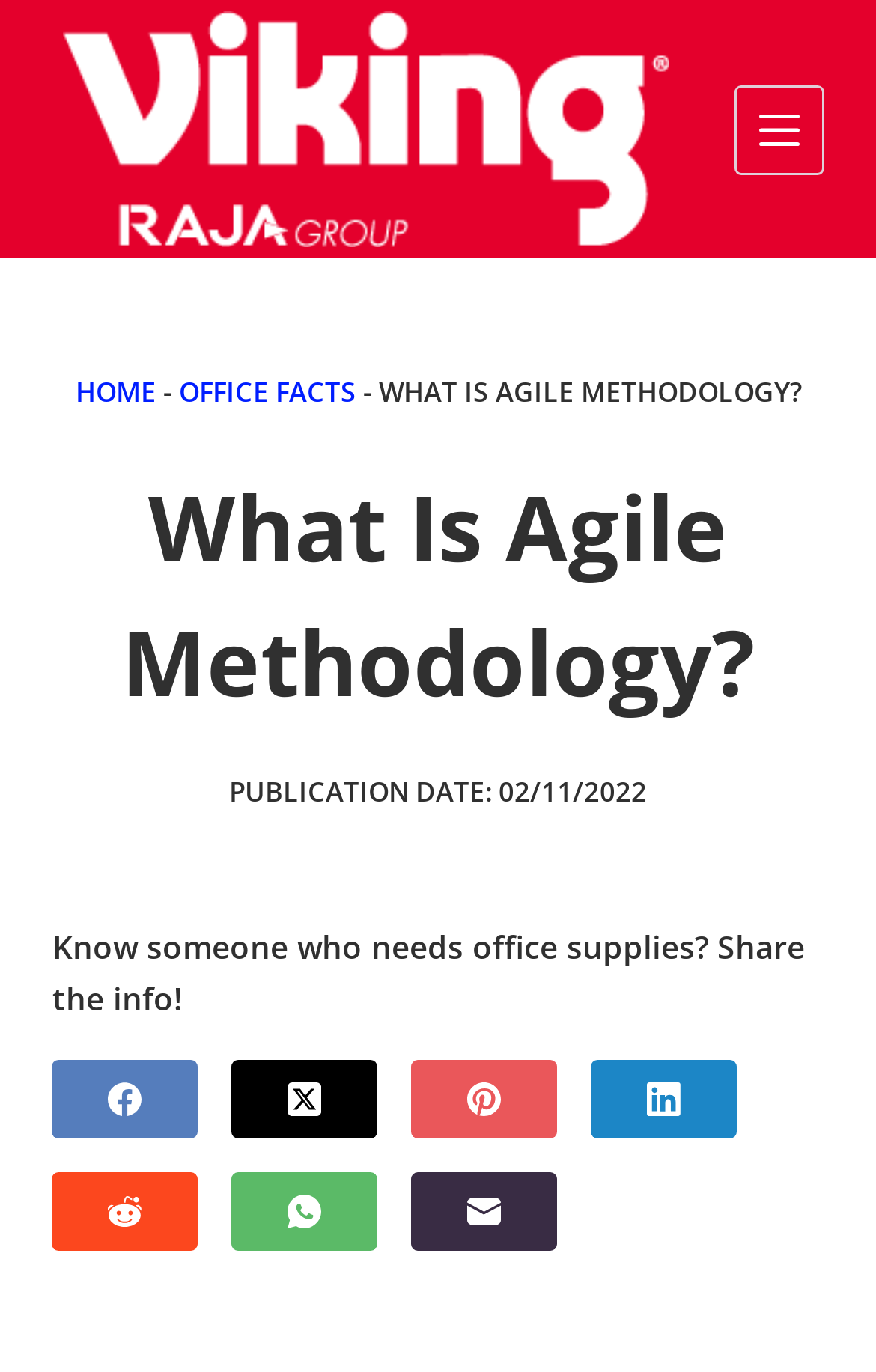Find and specify the bounding box coordinates that correspond to the clickable region for the instruction: "Go to HOME page".

[0.086, 0.272, 0.178, 0.3]